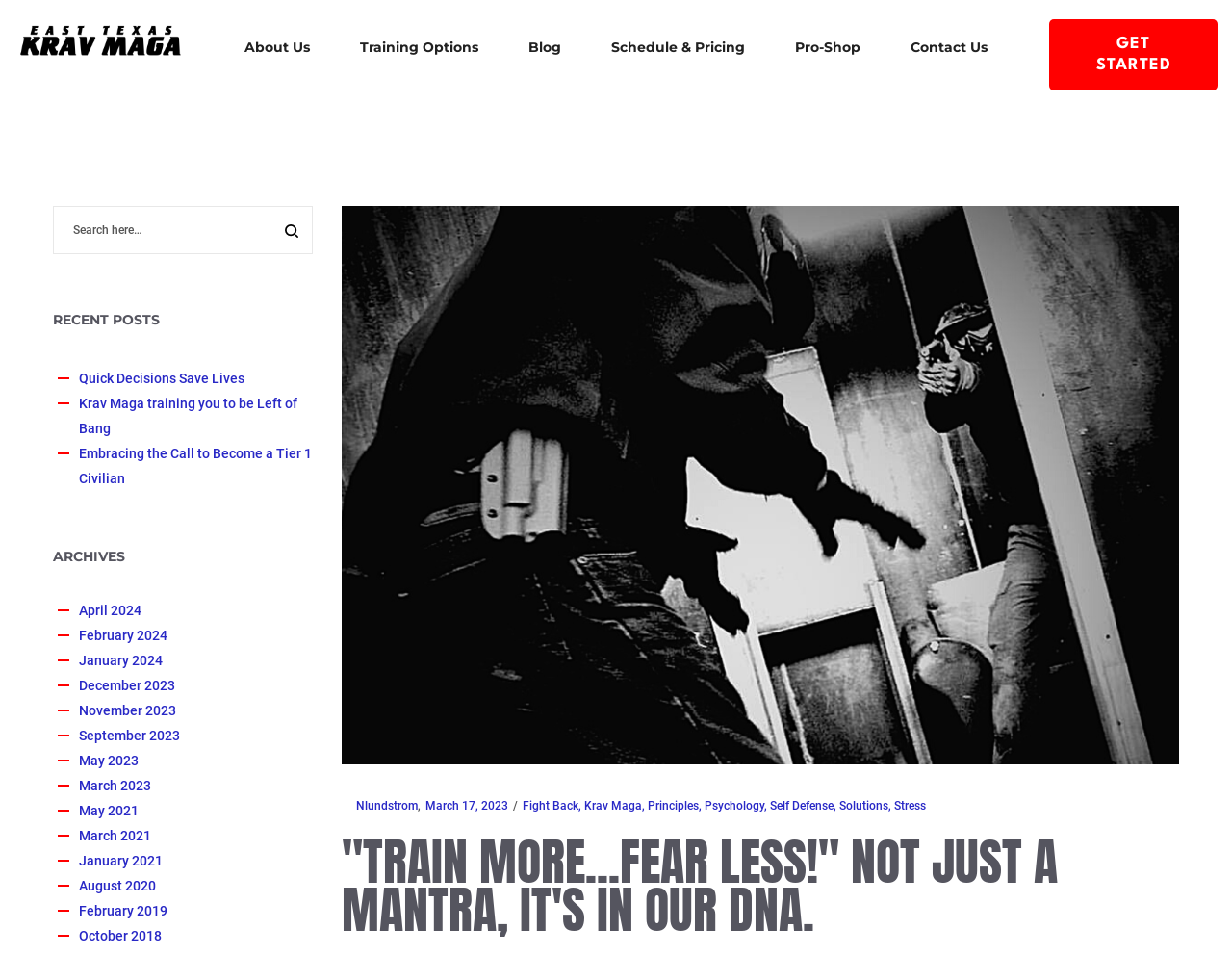Provide the bounding box coordinates for the area that should be clicked to complete the instruction: "Search for something".

[0.043, 0.216, 0.254, 0.266]